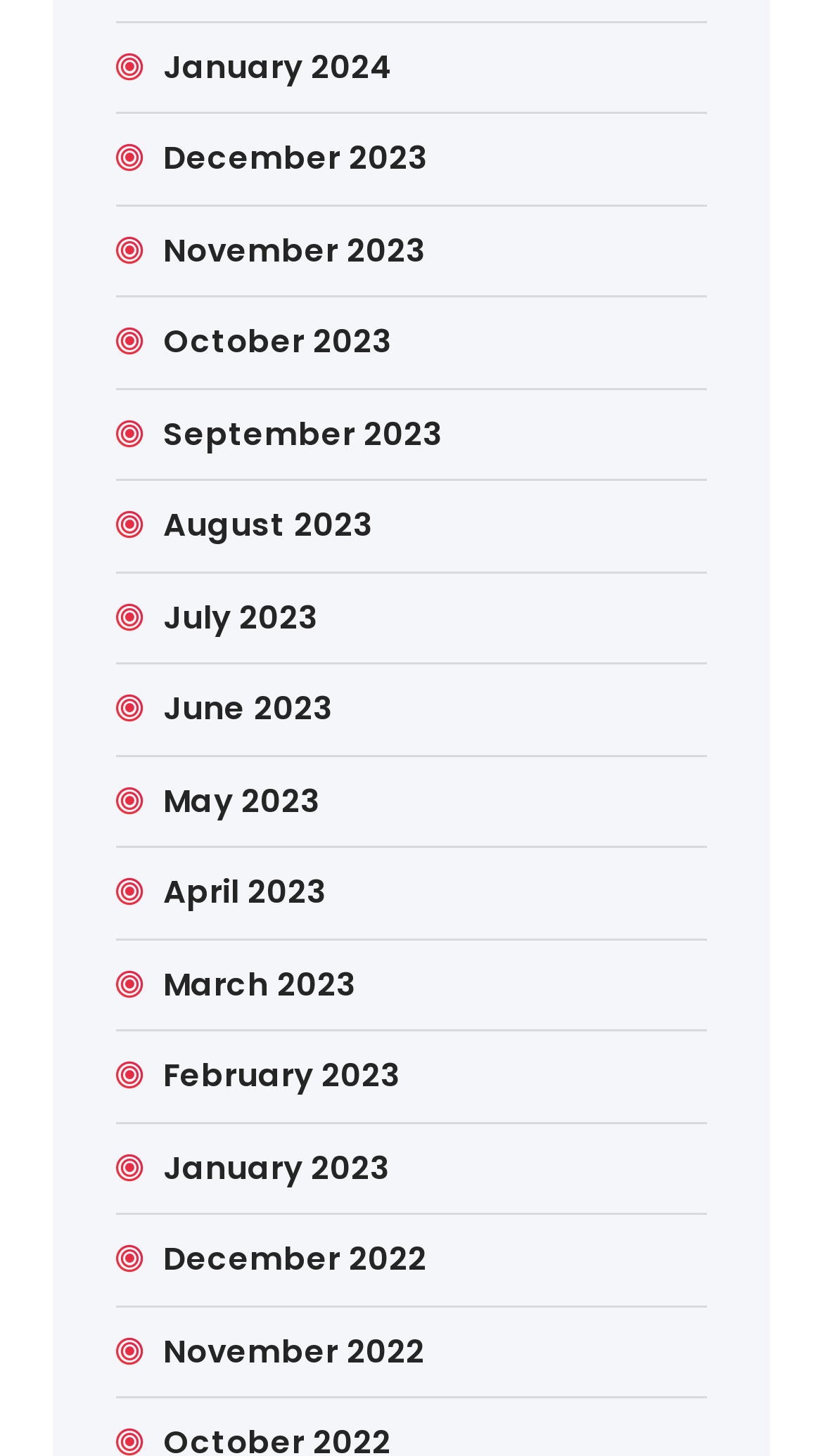Pinpoint the bounding box coordinates of the clickable element to carry out the following instruction: "View January 2024."

[0.198, 0.03, 0.478, 0.063]